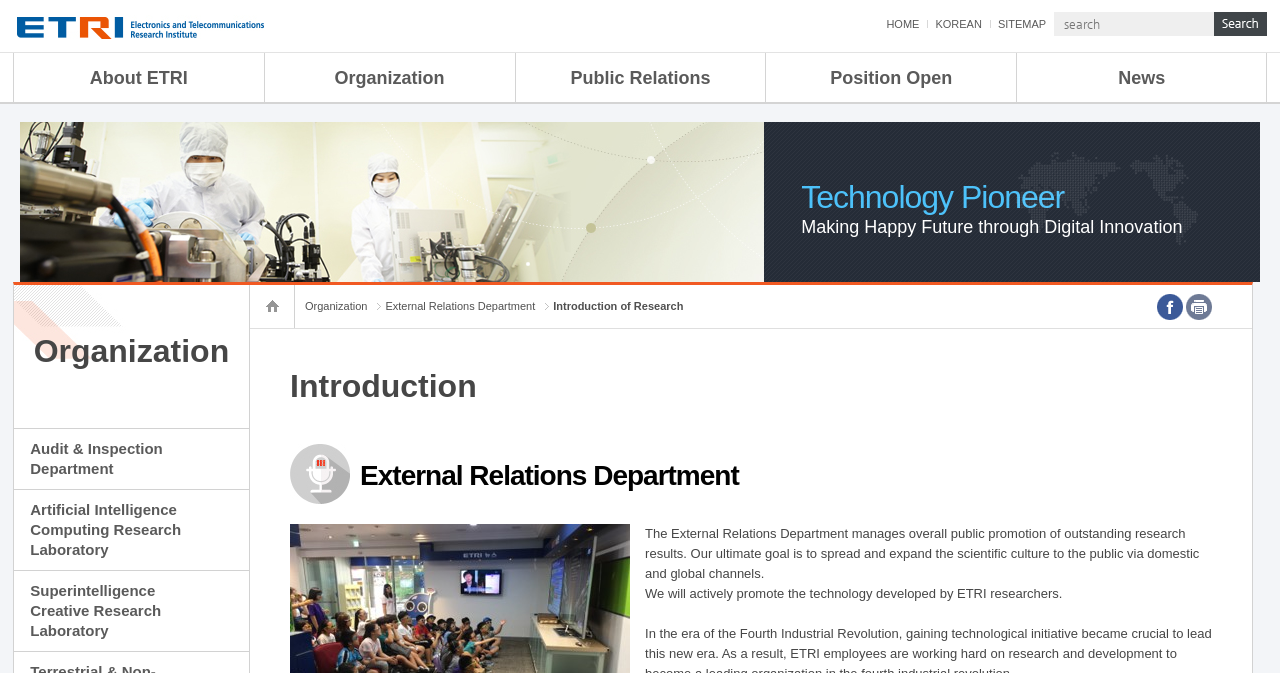Identify the coordinates of the bounding box for the element that must be clicked to accomplish the instruction: "visit external relations department".

[0.215, 0.719, 0.343, 0.753]